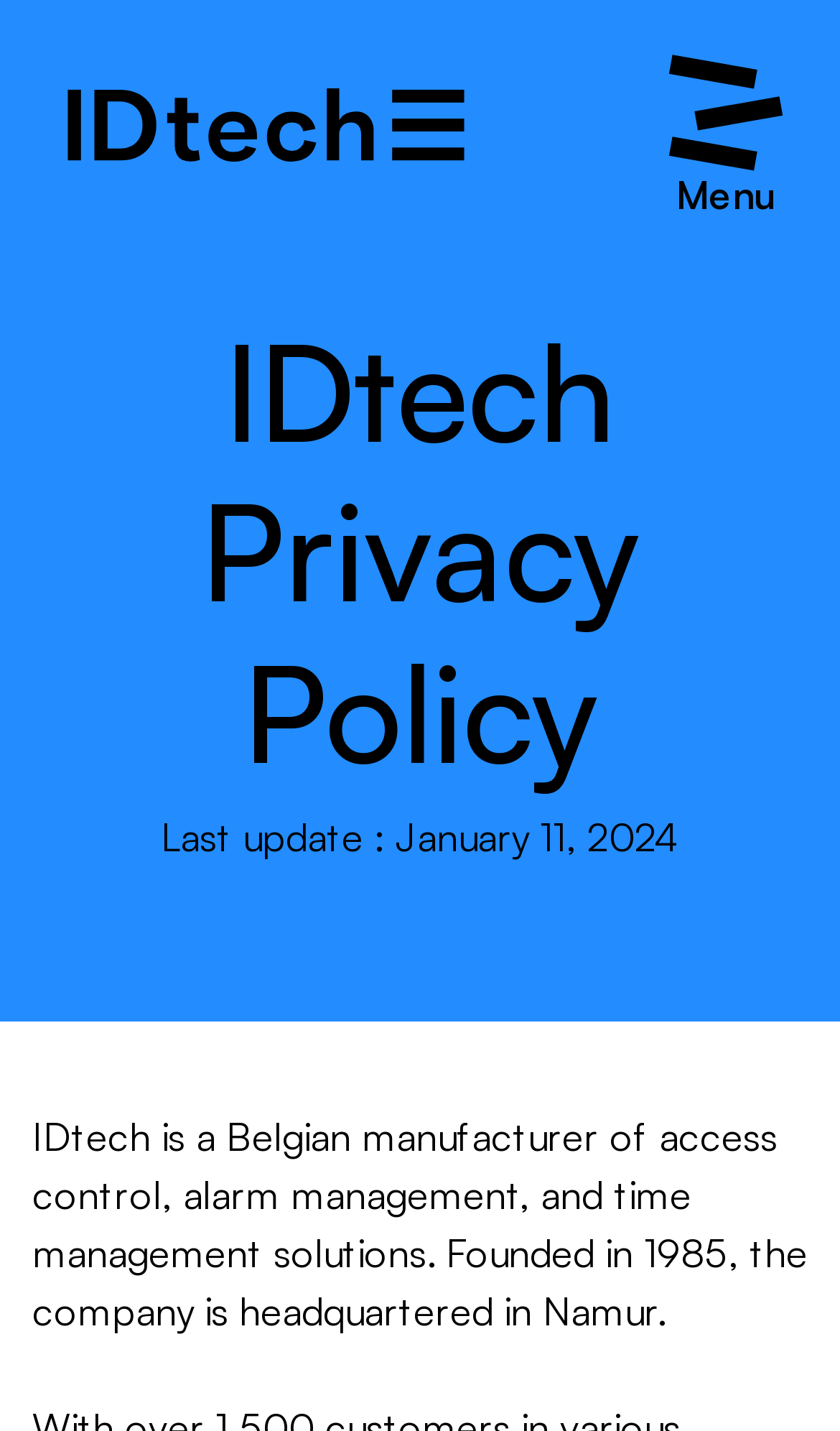Identify the title of the webpage and provide its text content.

IDtech Privacy Policy